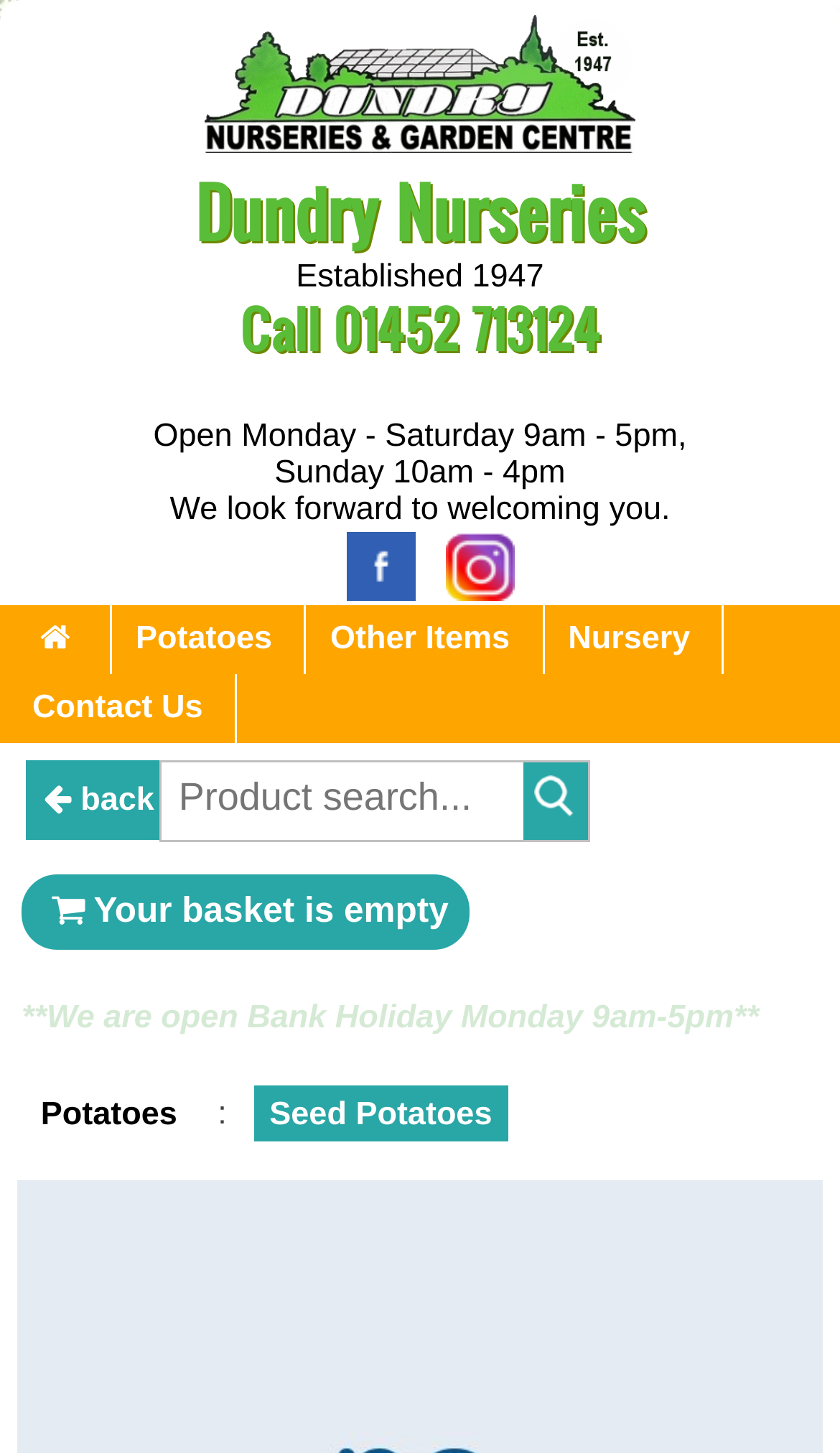How many social media links are there?
Please provide a single word or phrase in response based on the screenshot.

2